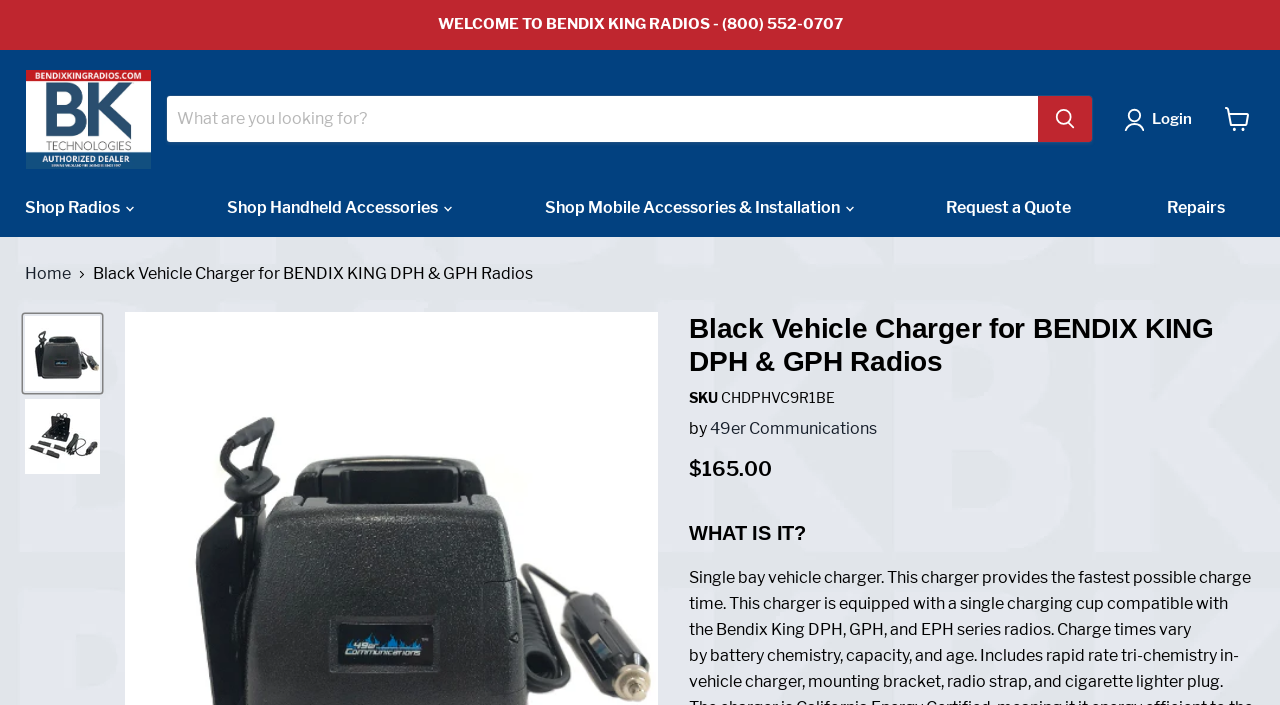Please find the main title text of this webpage.

Black Vehicle Charger for BENDIX KING DPH & GPH Radios